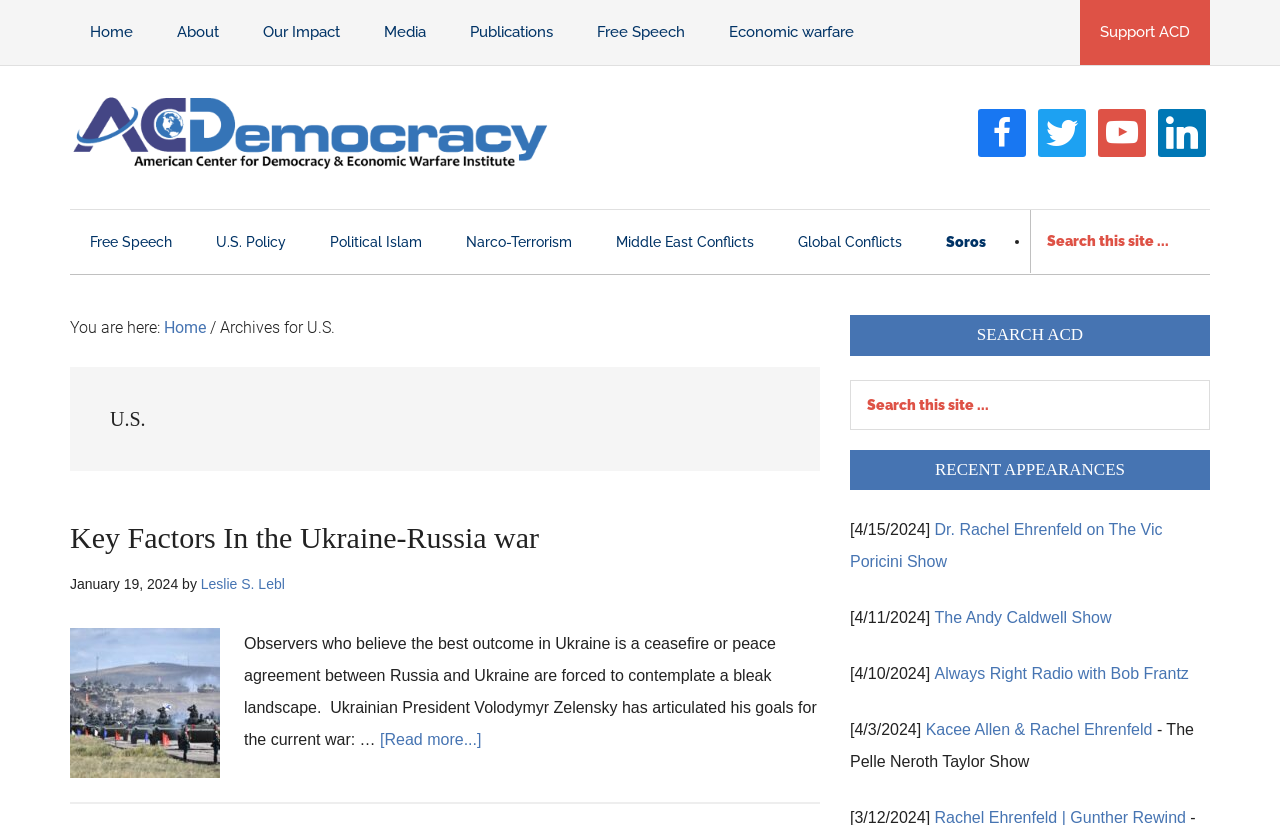Identify the bounding box coordinates of the section that should be clicked to achieve the task described: "Read more about Key Factors In the Ukraine-Russia war".

[0.297, 0.887, 0.376, 0.907]